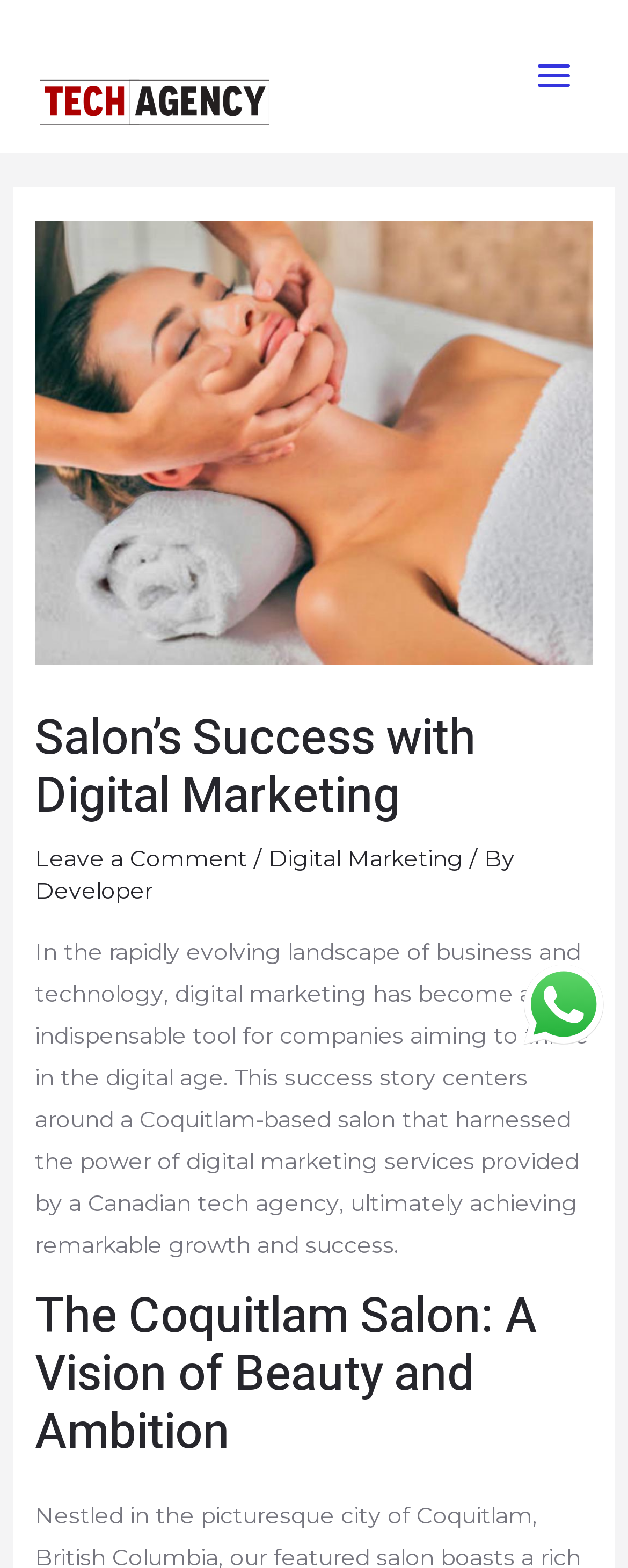What is the purpose of the button at the top-right corner?
Based on the image, answer the question with as much detail as possible.

The answer can be found by looking at the button at the top-right corner of the webpage, which has the text 'Main Menu'. This suggests that the button is used to access the main menu of the webpage.